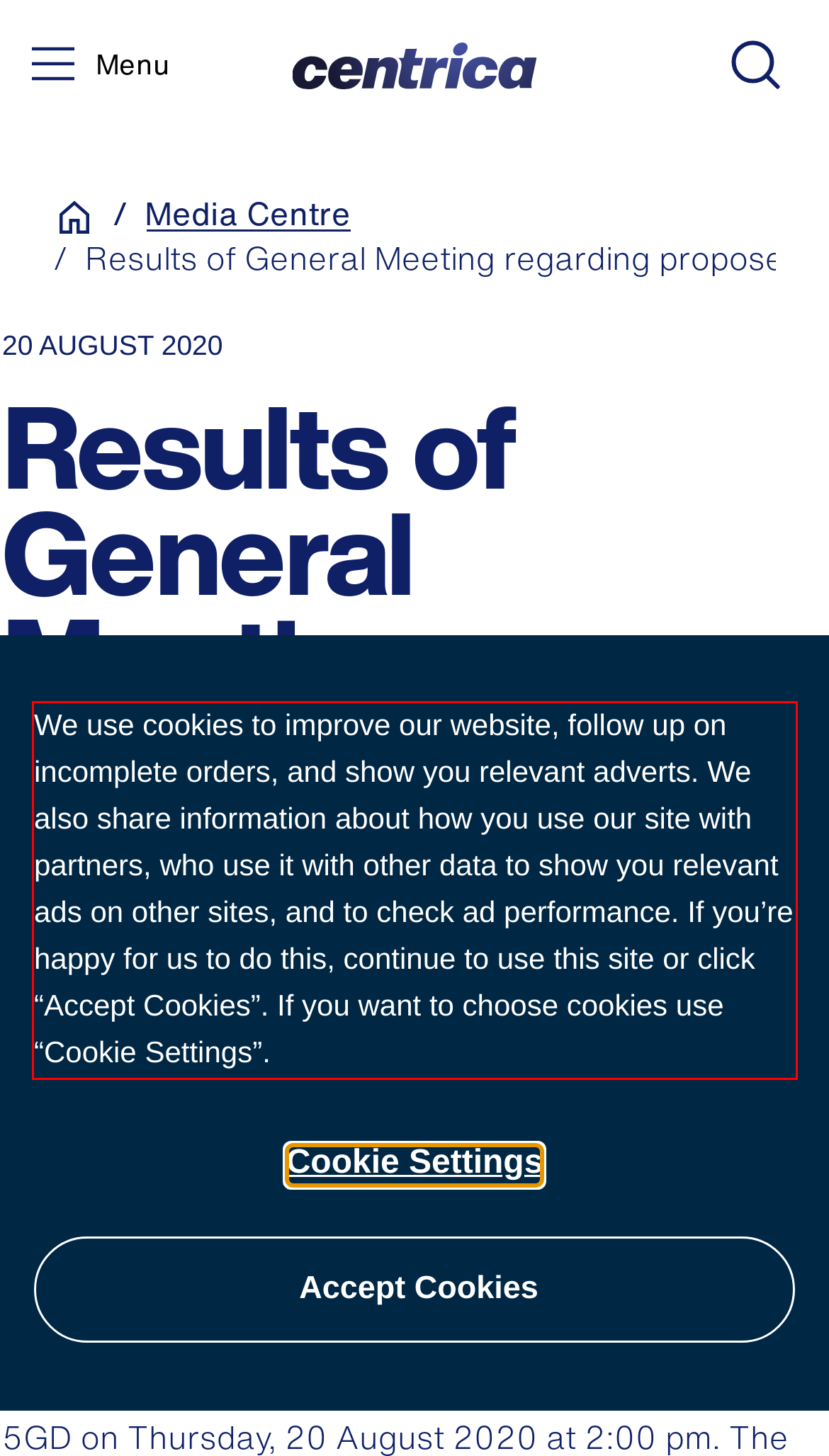Given a screenshot of a webpage with a red bounding box, extract the text content from the UI element inside the red bounding box.

We use cookies to improve our website, follow up on incomplete orders, and show you relevant adverts. We also share information about how you use our site with partners, who use it with other data to show you relevant ads on other sites, and to check ad performance. If you’re happy for us to do this, continue to use this site or click “Accept Cookies”. If you want to choose cookies use “Cookie Settings”.